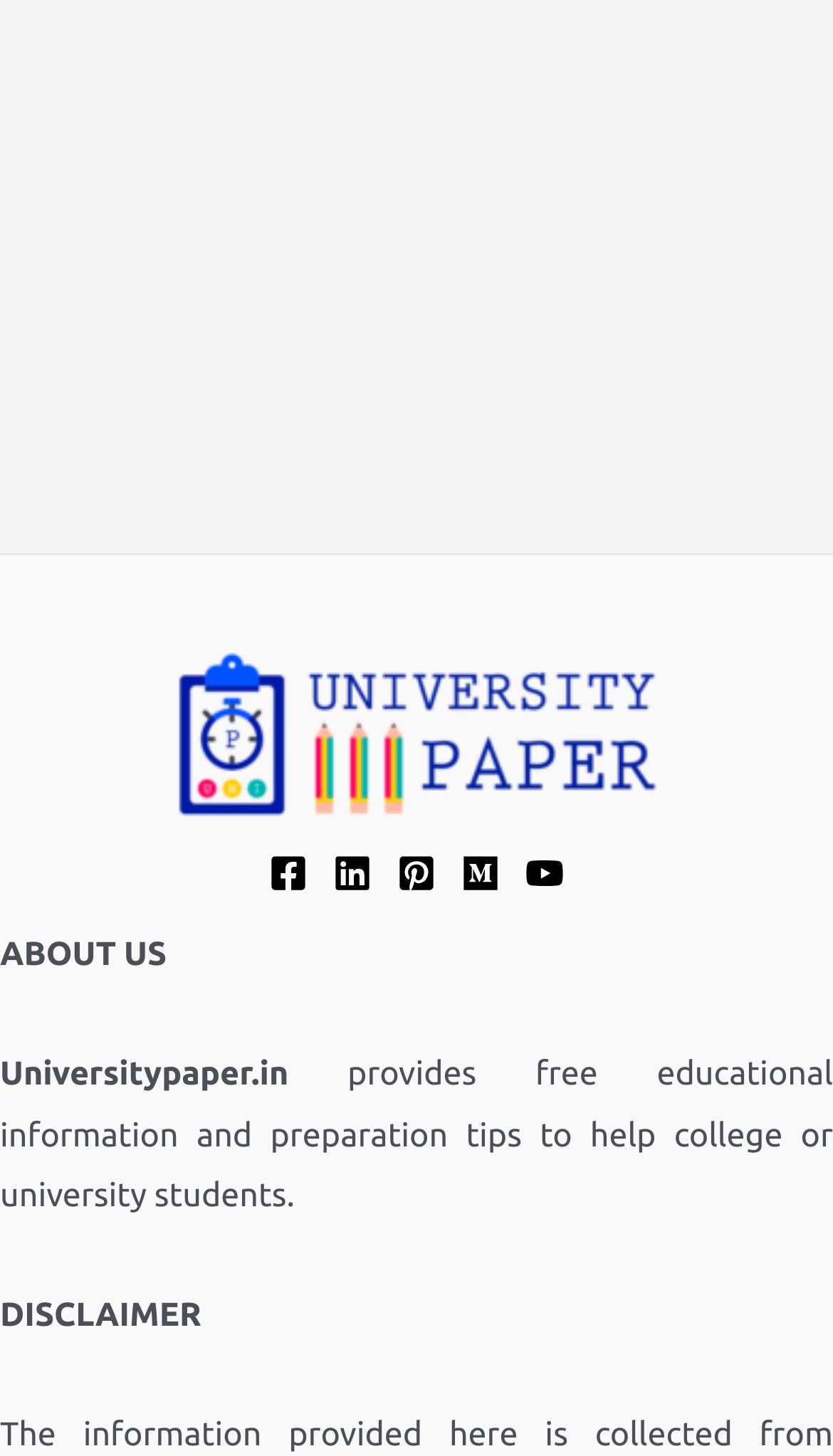Use a single word or phrase to answer this question: 
What social media platforms are linked on the webpage?

Facebook, Linkedin, Pinterest, Medium, YouTube